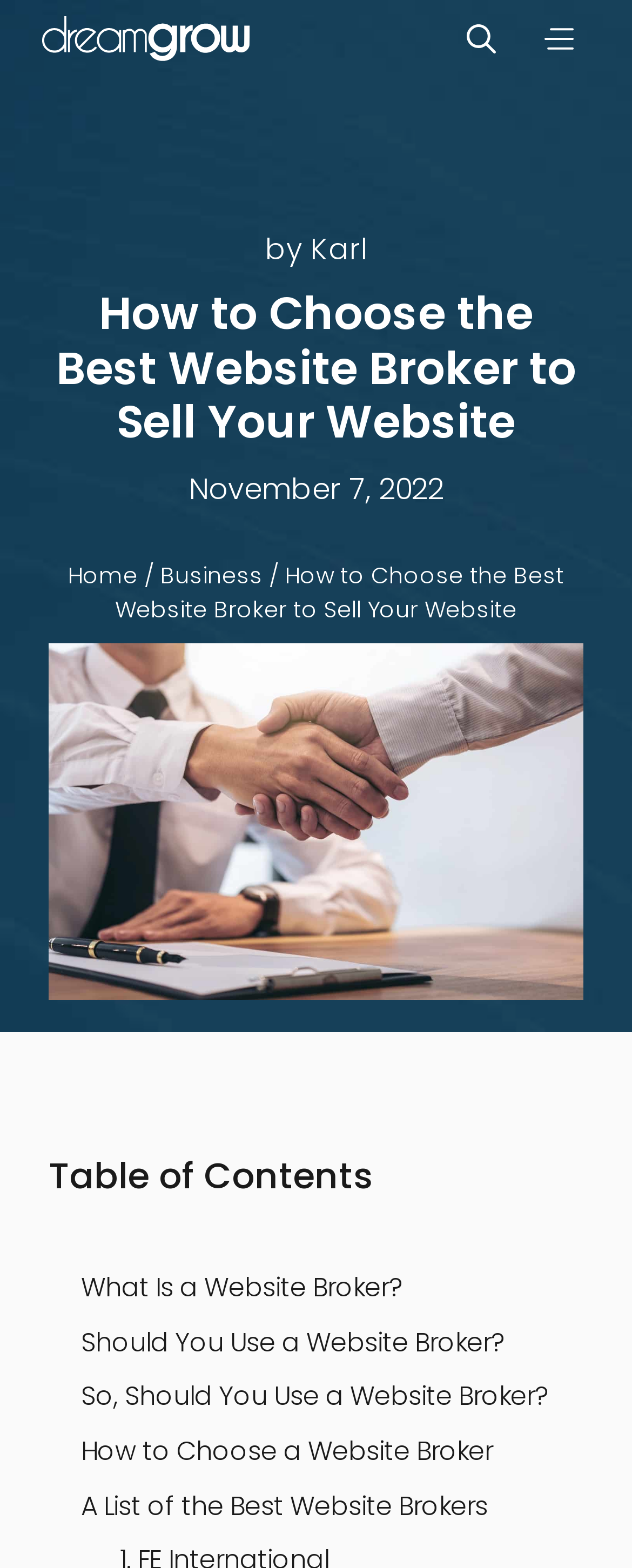Please provide a one-word or short phrase answer to the question:
What is the name of the website?

Dreamgrow